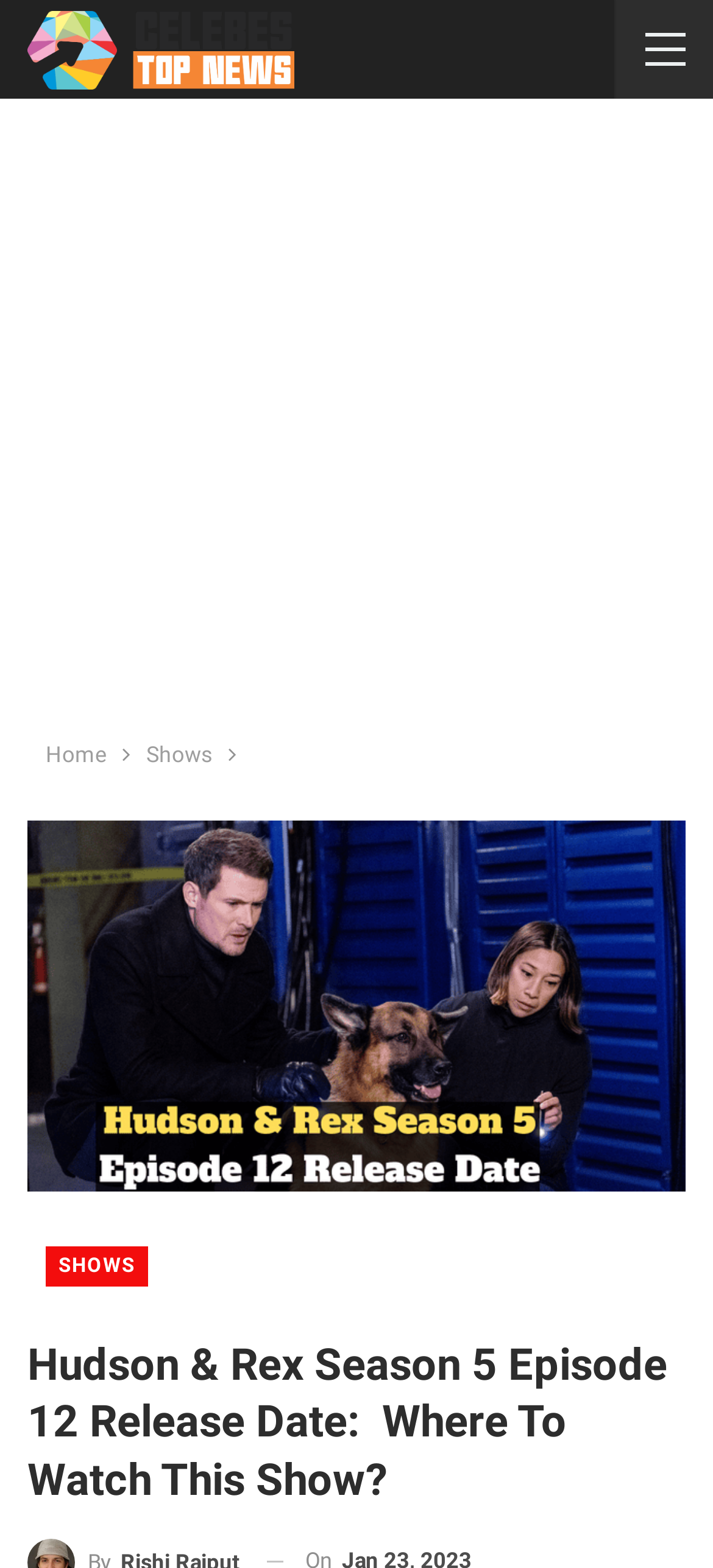How many images are on the webpage?
Provide a concise answer using a single word or phrase based on the image.

2